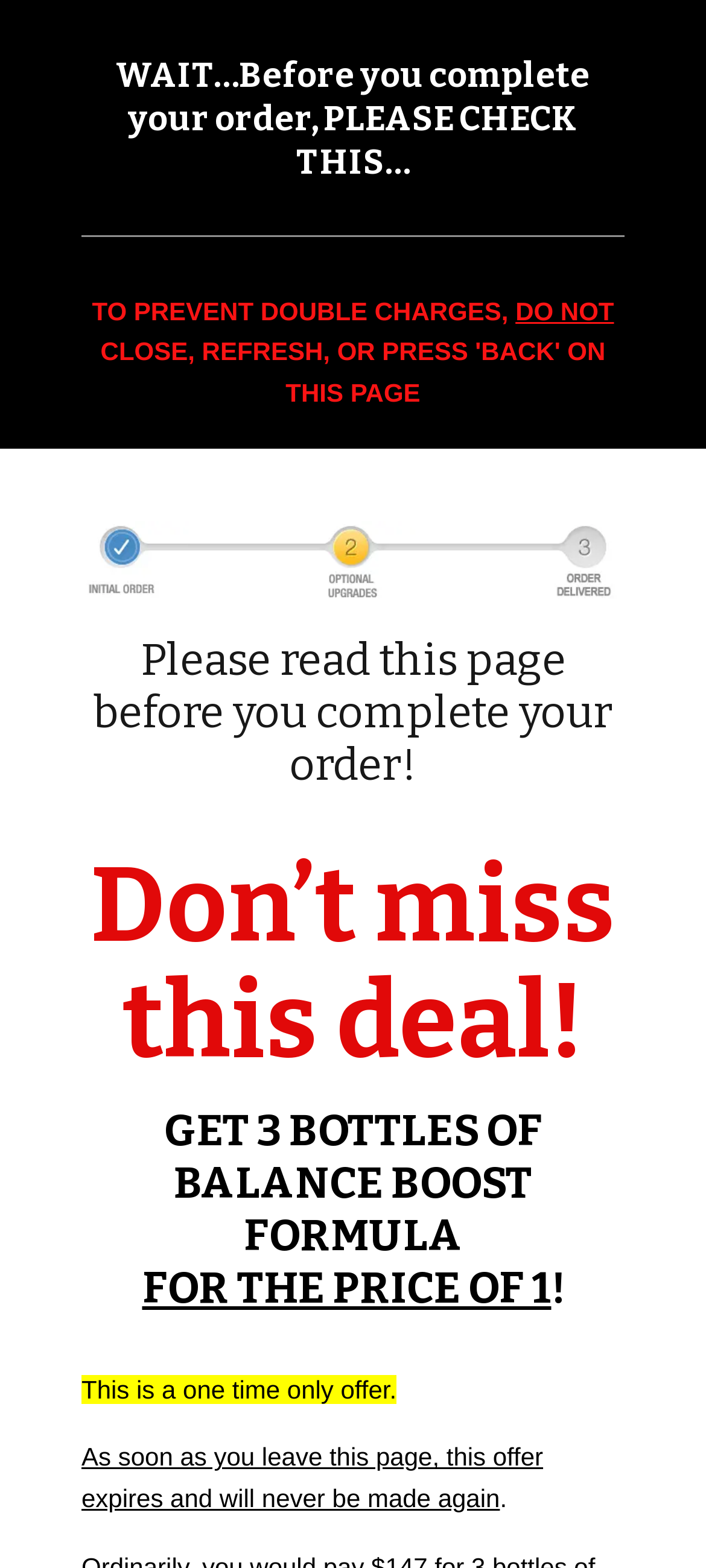What is the special offer on Balance Boost Formula?
Provide a detailed answer to the question using information from the image.

The webpage has multiple headings and static text elements that suggest a special offer on Balance Boost Formula. The heading 'GET 3 BOTTLES OF BALANCE BOOST FORMULA FOR THE PRICE OF 1!' and the static text 'Buy 1 Get 2 Free' indicate that the offer is to buy one bottle and get two free.